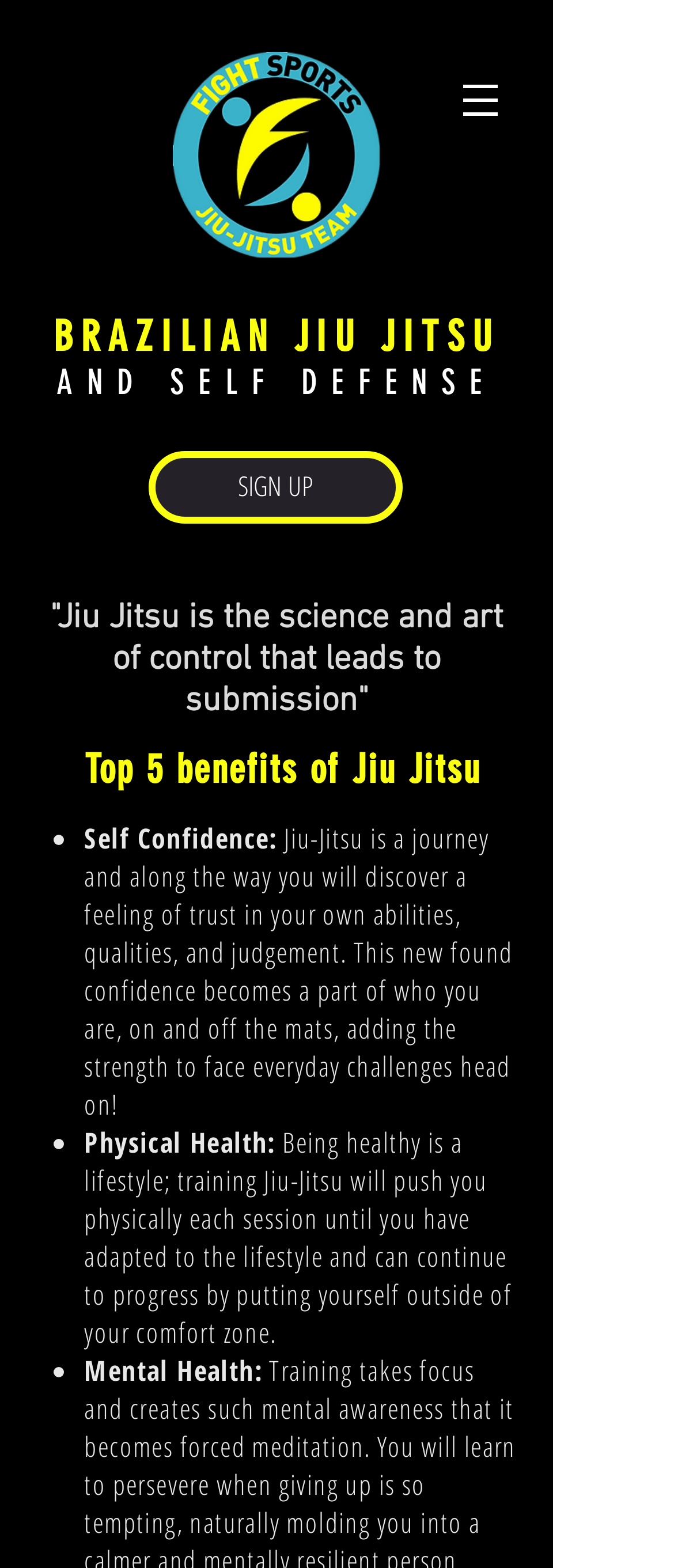Describe the entire webpage, focusing on both content and design.

The webpage is about Fightsports Bahamas, a martial arts organization that focuses on Brazilian Jiu-Jitsu and self-defense. At the top, there is a navigation menu labeled "Site" with a button that has a popup menu. To the right of the navigation menu, there is an image.

Below the navigation menu, there are two headings that span almost the entire width of the page. The first heading reads "AND SELF DEFENSE" and the second heading reads "BRAZILIAN JIU JITSU". 

To the right of the headings, there is a "SIGN UP" link. Below the headings, there is a section that discusses the benefits of Jiu-Jitsu. This section starts with a heading "Top 5 benefits of Jiu Jitsu" and is followed by a list of three benefits, each marked with a bullet point. The benefits listed are "Self Confidence", "Physical Health", and "Mental Health". Each benefit has a brief description that explains how Jiu-Jitsu can improve these aspects of one's life.

There is also a quote from an unknown source that reads "Jiu Jitsu is the science and art of control that leads to submission". This quote is placed below the list of benefits and is centered on the page.